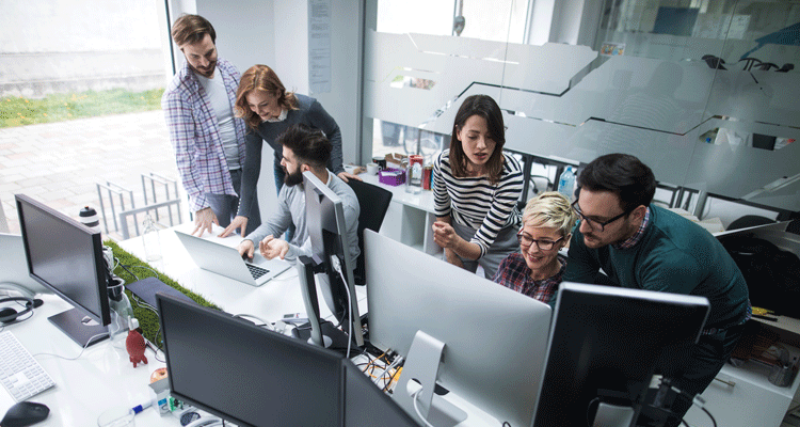Give a succinct answer to this question in a single word or phrase: 
What type of attire are the individuals wearing?

Casual